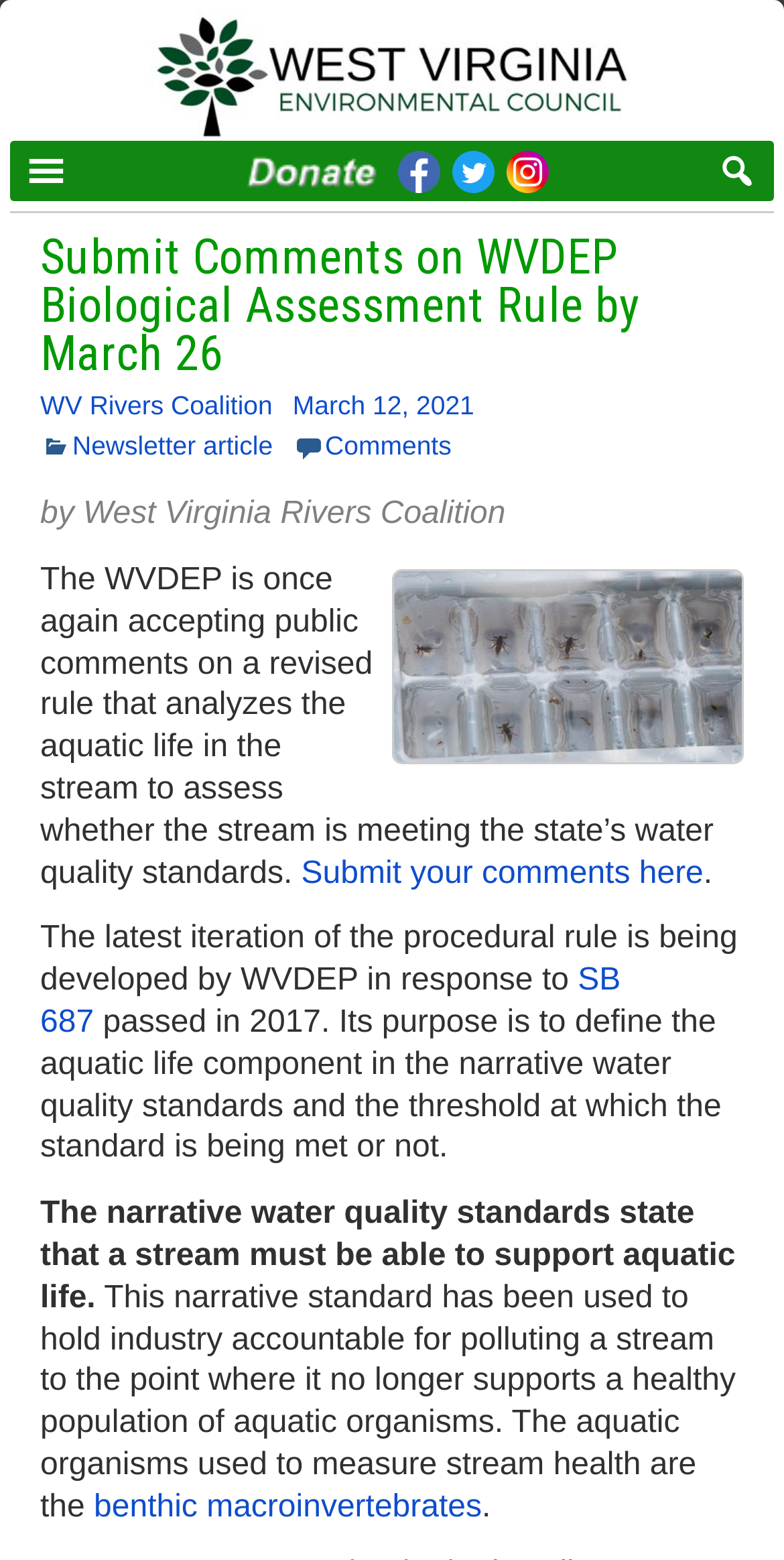Locate the bounding box coordinates of the element you need to click to accomplish the task described by this instruction: "Search for something".

[0.908, 0.094, 0.972, 0.126]